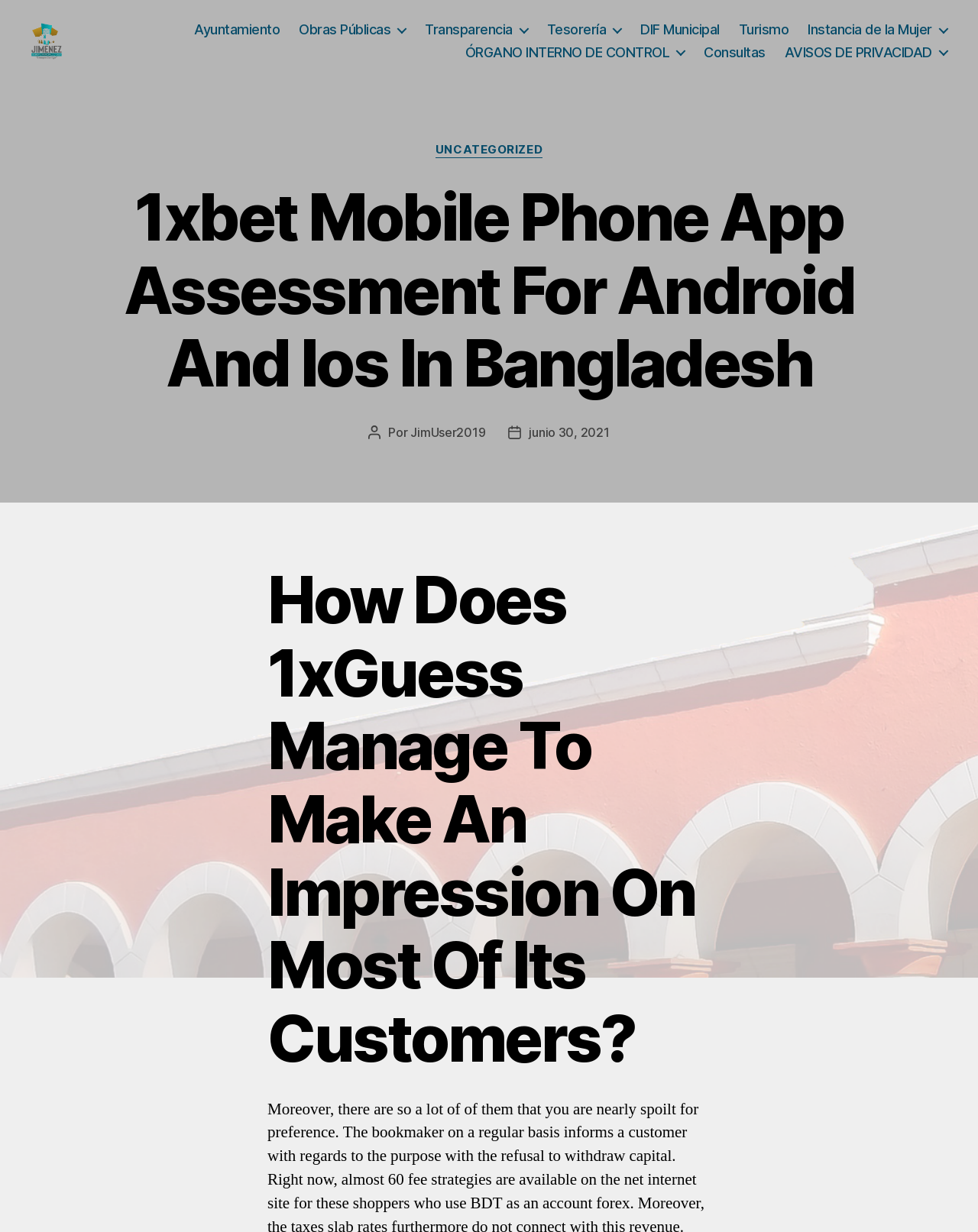Please extract and provide the main headline of the webpage.

1xbet Mobile Phone App Assessment For Android And Ios In Bangladesh